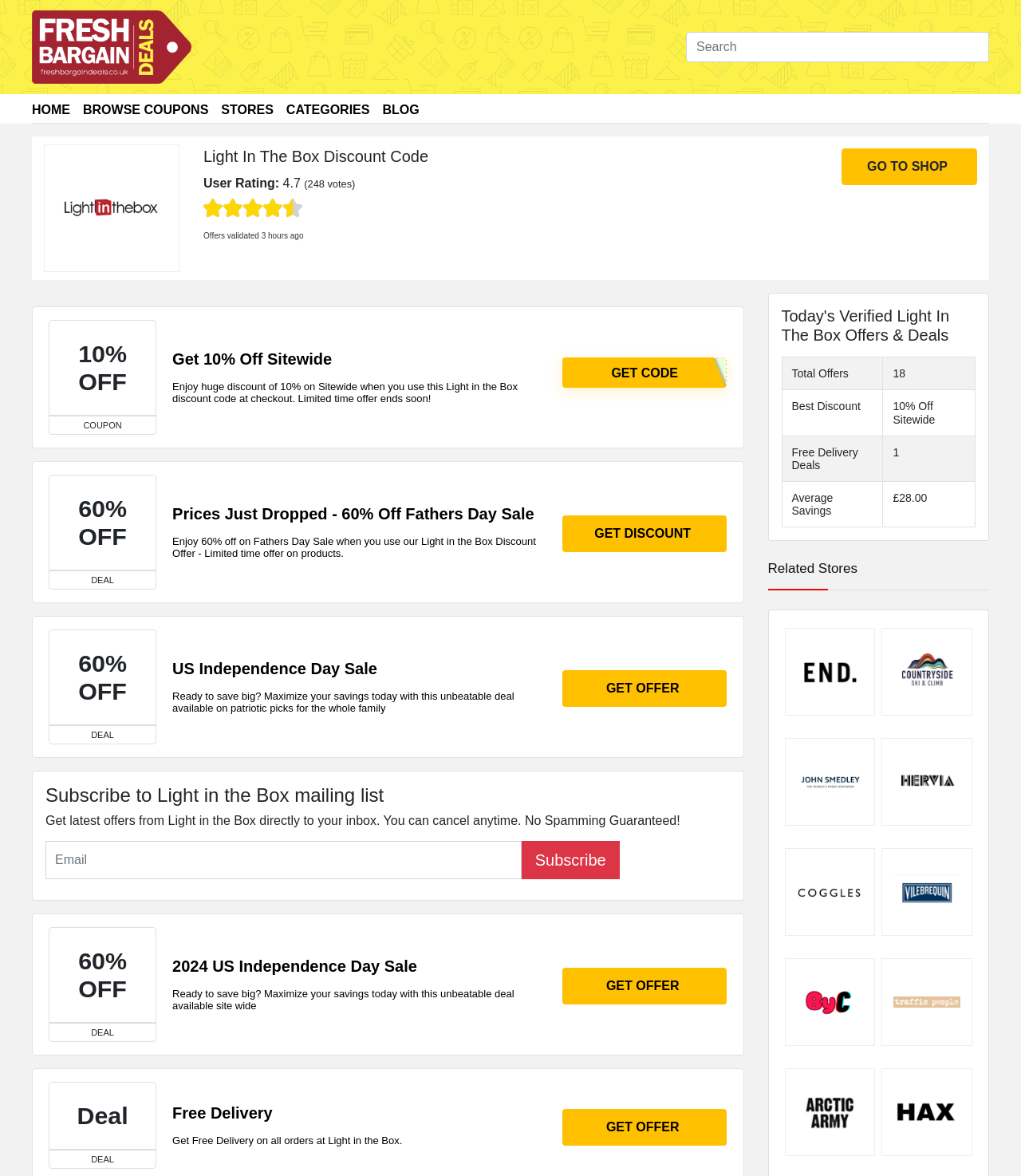Provide the bounding box coordinates for the UI element that is described as: "Get Offer".

[0.551, 0.943, 0.712, 0.974]